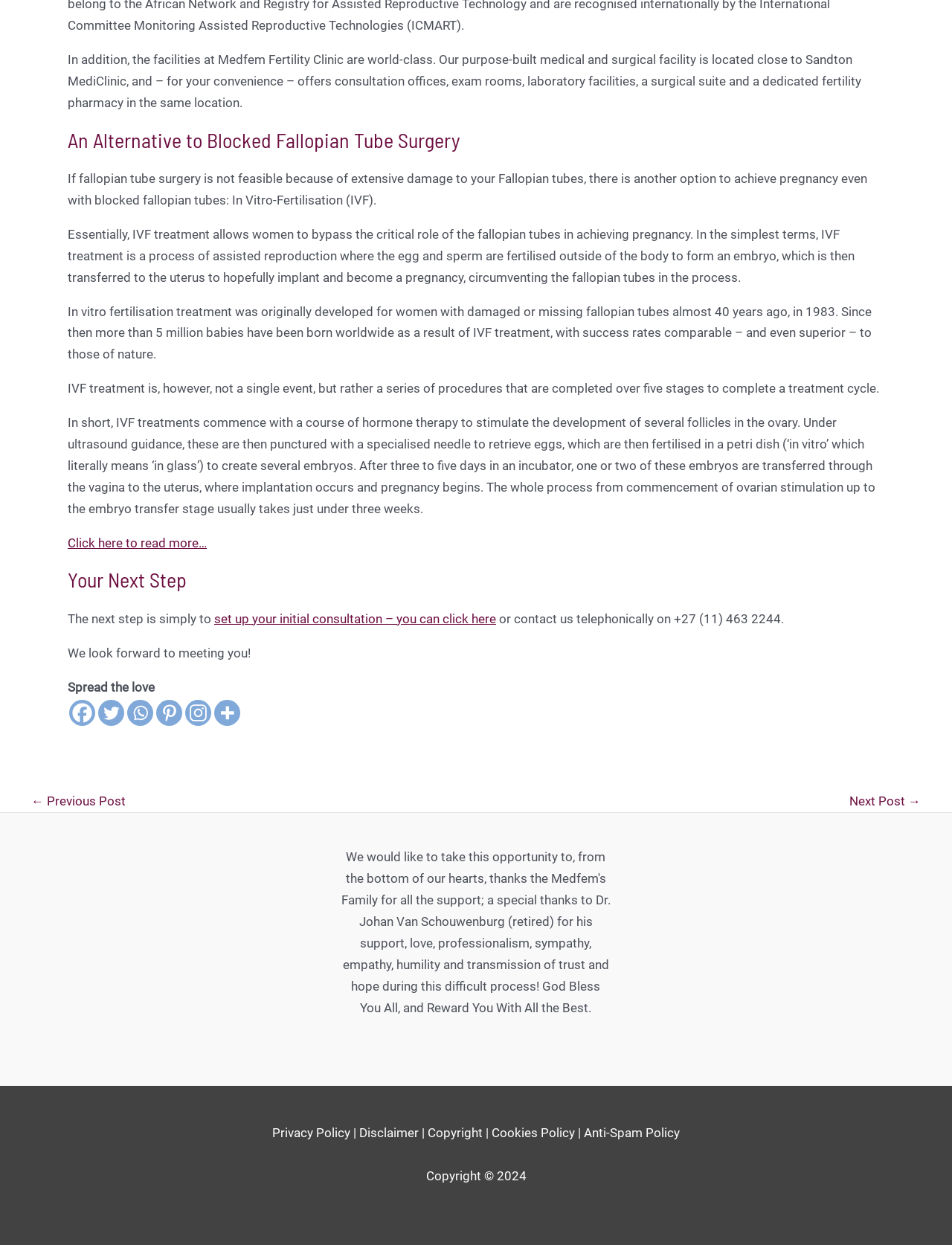How many stages are involved in IVF treatment?
Respond with a short answer, either a single word or a phrase, based on the image.

Five